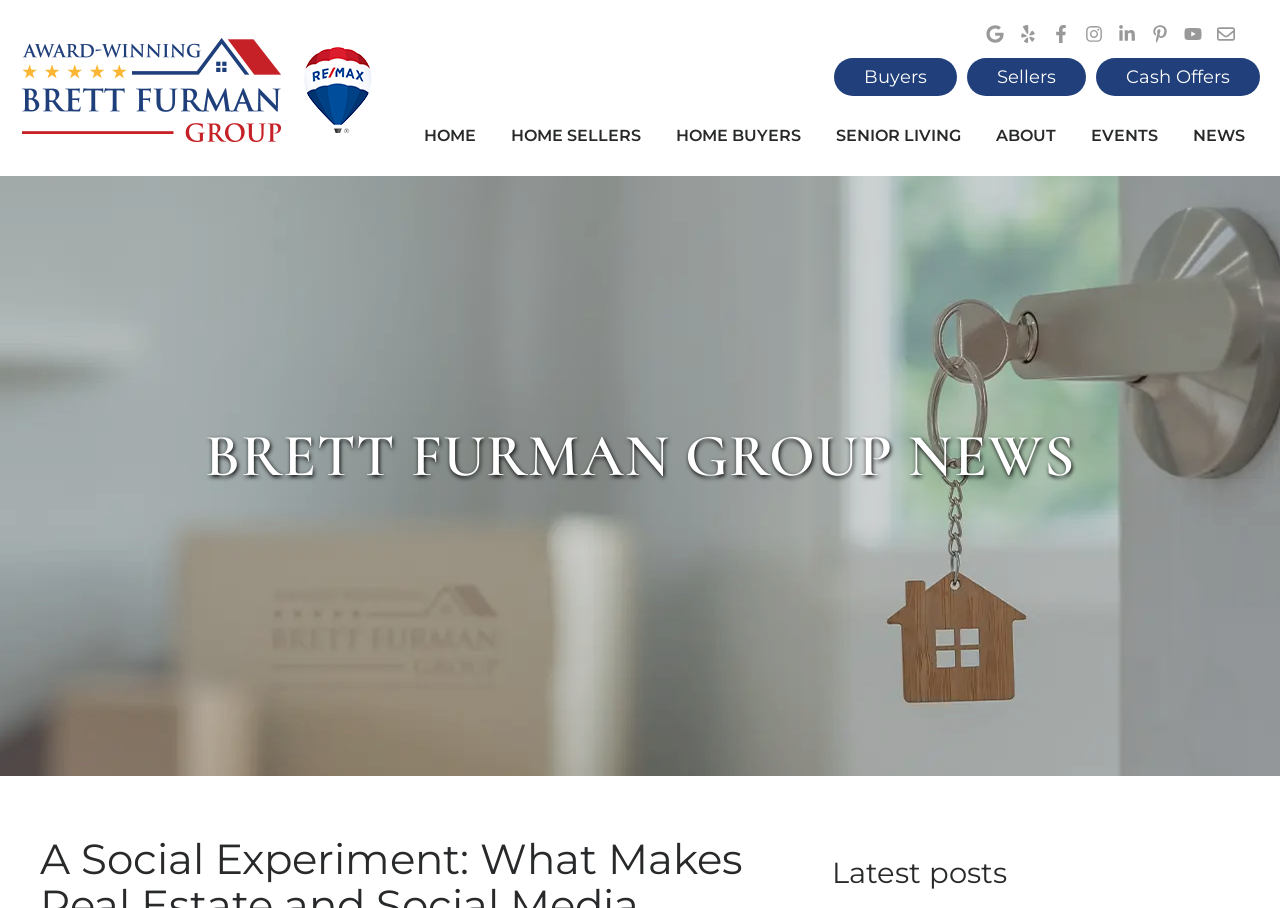Determine the coordinates of the bounding box for the clickable area needed to execute this instruction: "View the 'BRETT FURMAN GROUP NEWS'".

[0.16, 0.466, 0.84, 0.539]